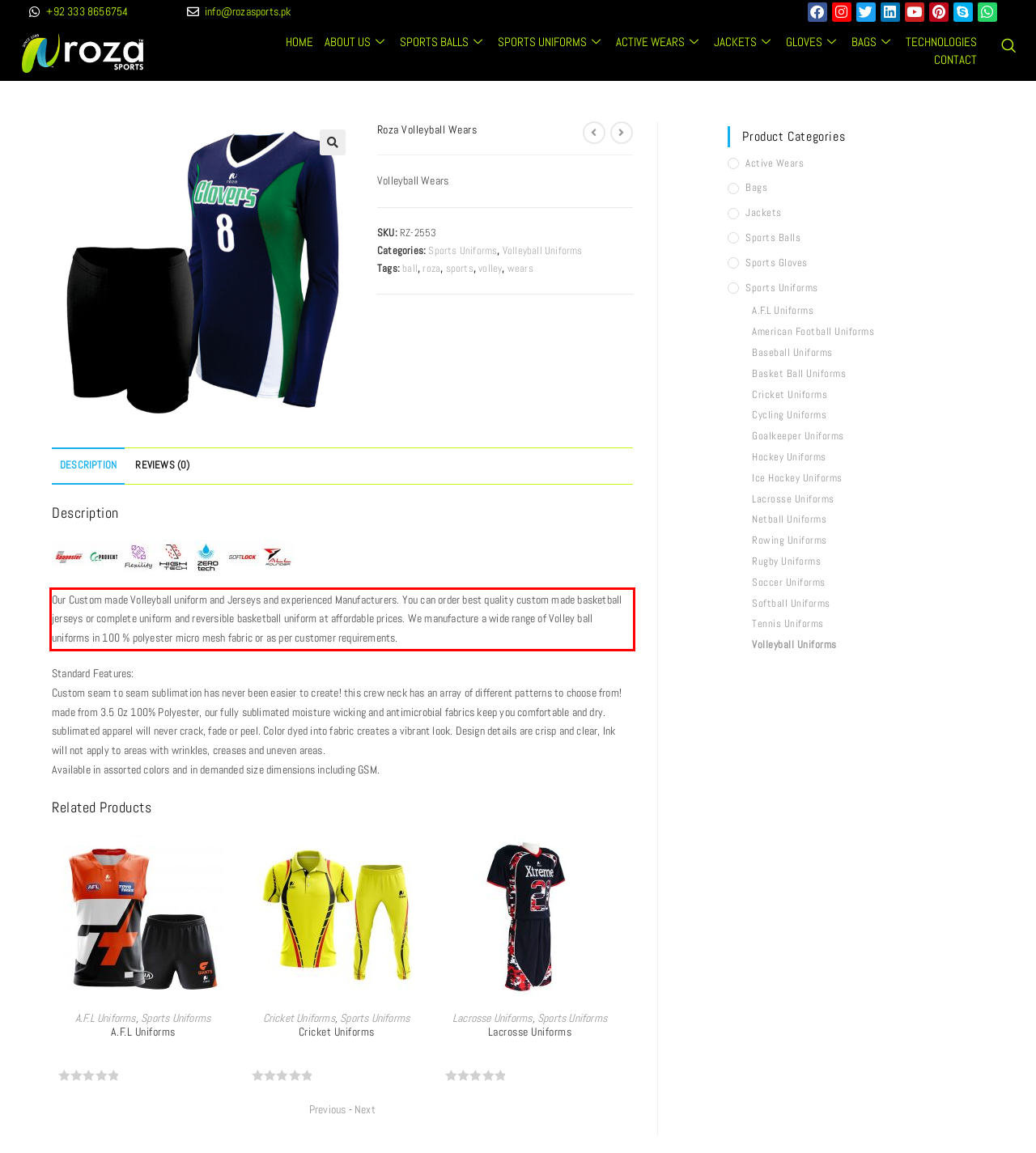Observe the screenshot of the webpage, locate the red bounding box, and extract the text content within it.

Our Custom made Volleyball uniform and Jerseys and experienced Manufacturers. You can order best quality custom made basketball jerseys or complete uniform and reversible basketball uniform at affordable prices. We manufacture a wide range of Volley ball uniforms in 100 % polyester micro mesh fabric or as per customer requirements.